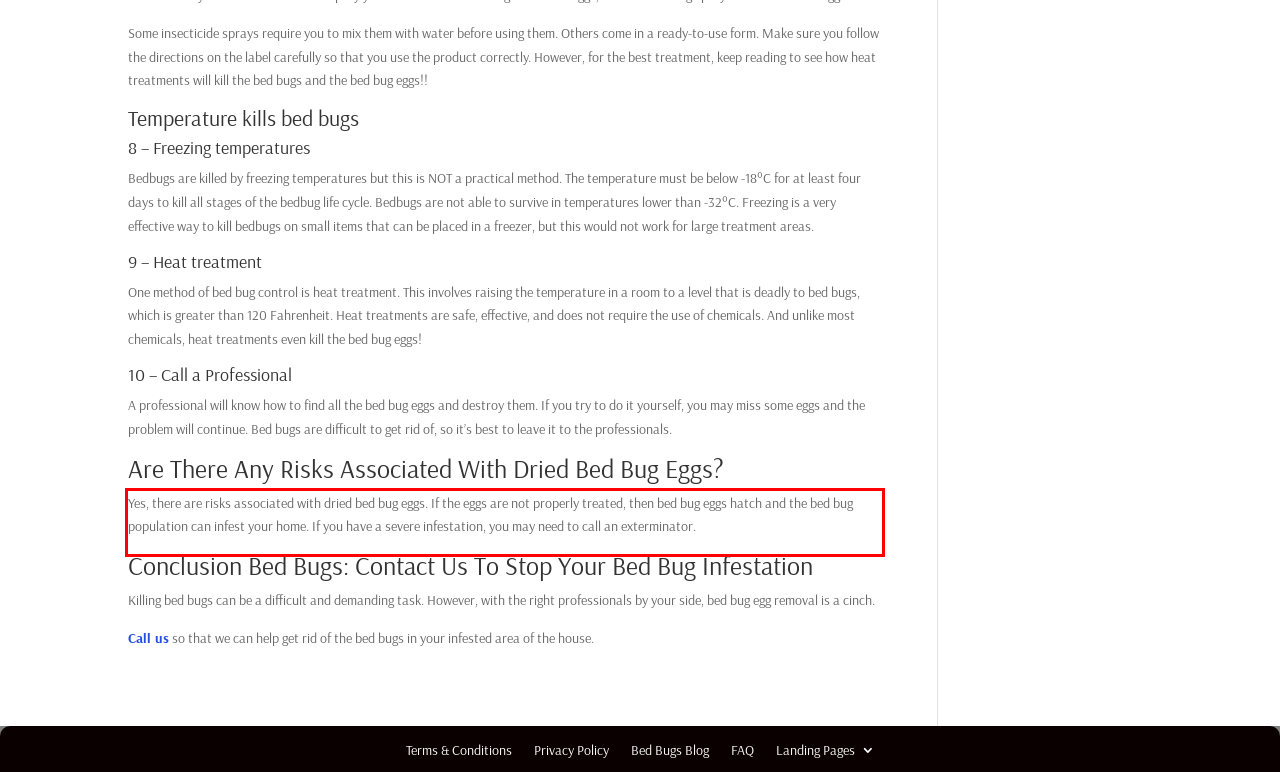Observe the screenshot of the webpage that includes a red rectangle bounding box. Conduct OCR on the content inside this red bounding box and generate the text.

Yes, there are risks associated with dried bed bug eggs. If the eggs are not properly treated, then bed bug eggs hatch and the bed bug population can infest your home. If you have a severe infestation, you may need to call an exterminator.